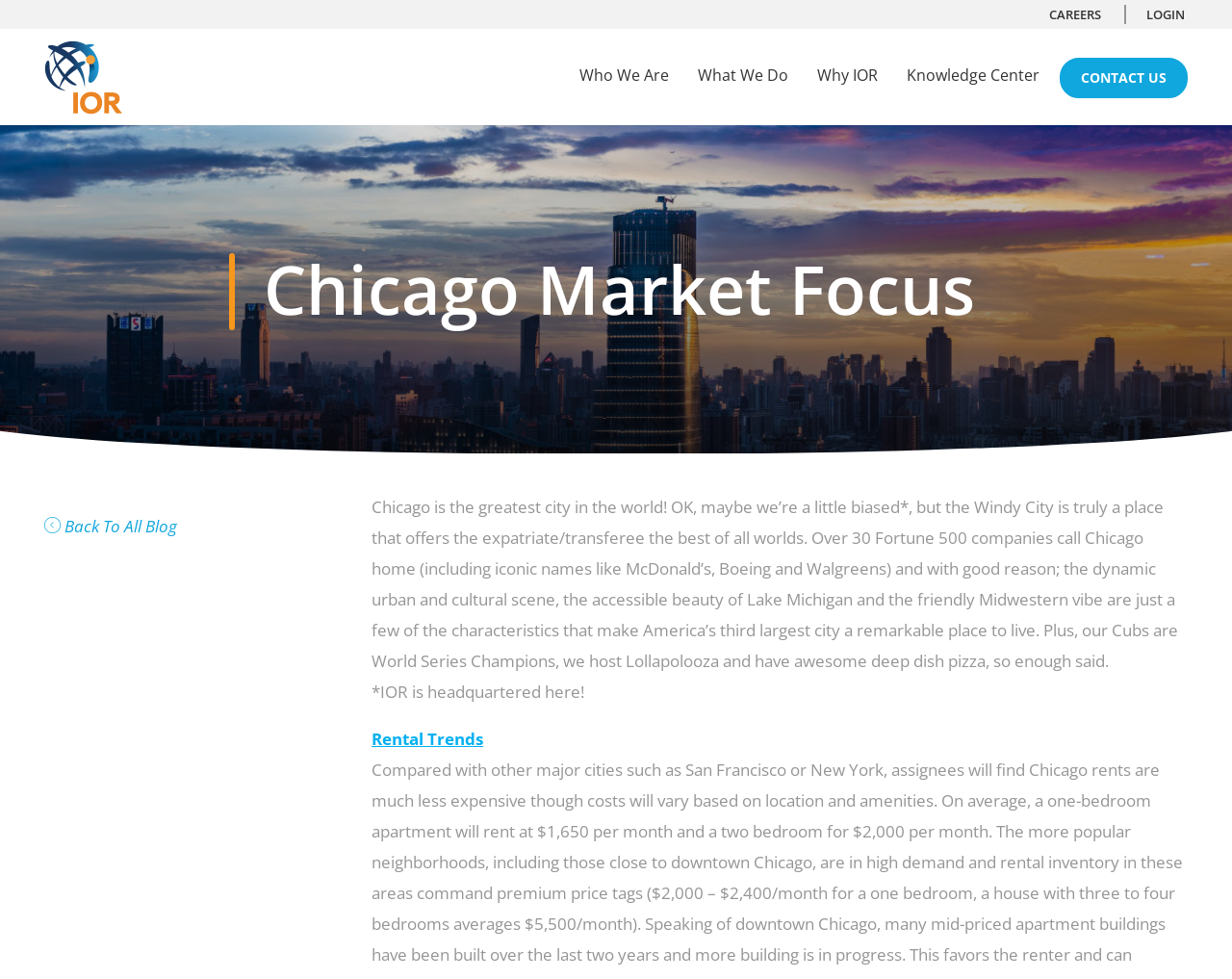Determine the bounding box coordinates of the region that needs to be clicked to achieve the task: "Contact us".

[0.86, 0.059, 0.964, 0.1]